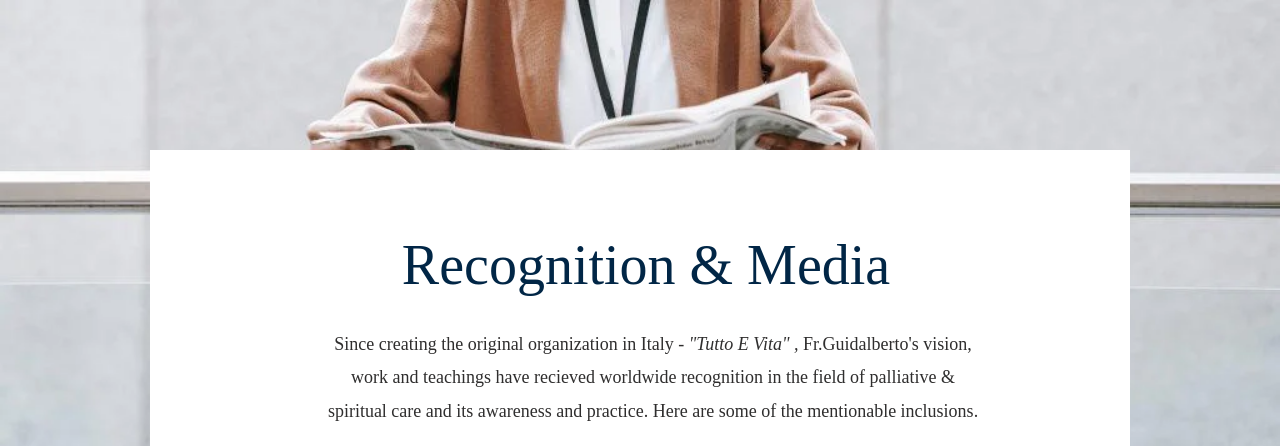Break down the image and describe every detail you can observe.

The image features a person standing in front of a modern, light-filled background, engaging with a document or publication. They are dressed casually in a beige or light tan sweater, exuding a sense of calm and professionalism. This visual is part of the section titled "Recognition & Media," which highlights the achievements and influence of Fr. Guidalberto Bormolini and the organization he established in Italy, "Tutto E Vita." The accompanying text discusses the worldwide recognition received for his work in palliative and spiritual care, emphasizing the importance of raising awareness in these fields. Overall, the image complements the message of acknowledgment and impact in the context of media and recognition.